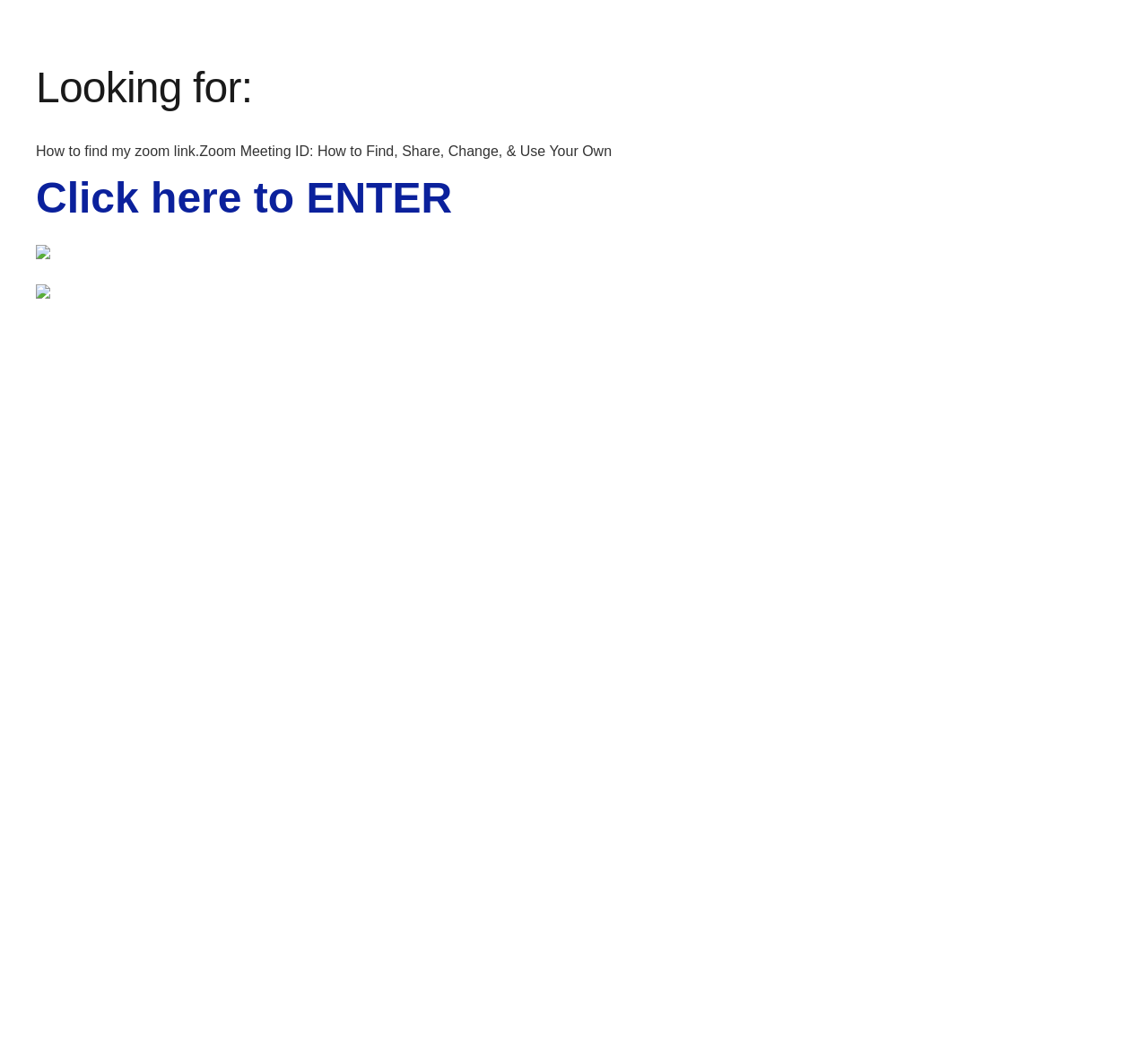Generate a thorough description of the webpage.

The webpage is about finding and managing Zoom meeting links. At the top, there is a heading that reads "Looking for:" followed by a brief text "How to find my zoom link. Zoom Meeting ID: How to Find, Share, Change, & Use Your Own" that summarizes the content of the page. 

Below the heading, there is a prominent call-to-action link "Click here to ENTER" that is likely the main action the user can take on this page. 

To the right of the call-to-action link, there are three small icons, each accompanied by a link. These icons are positioned vertically, with the first one at the top, the second one in the middle, and the third one at the bottom. 

The rest of the page is filled with a series of non-descriptive text elements, likely used for spacing or formatting purposes, as they contain only a single non-breaking space character. These elements are positioned vertically, starting from the middle of the page and going down to the bottom.